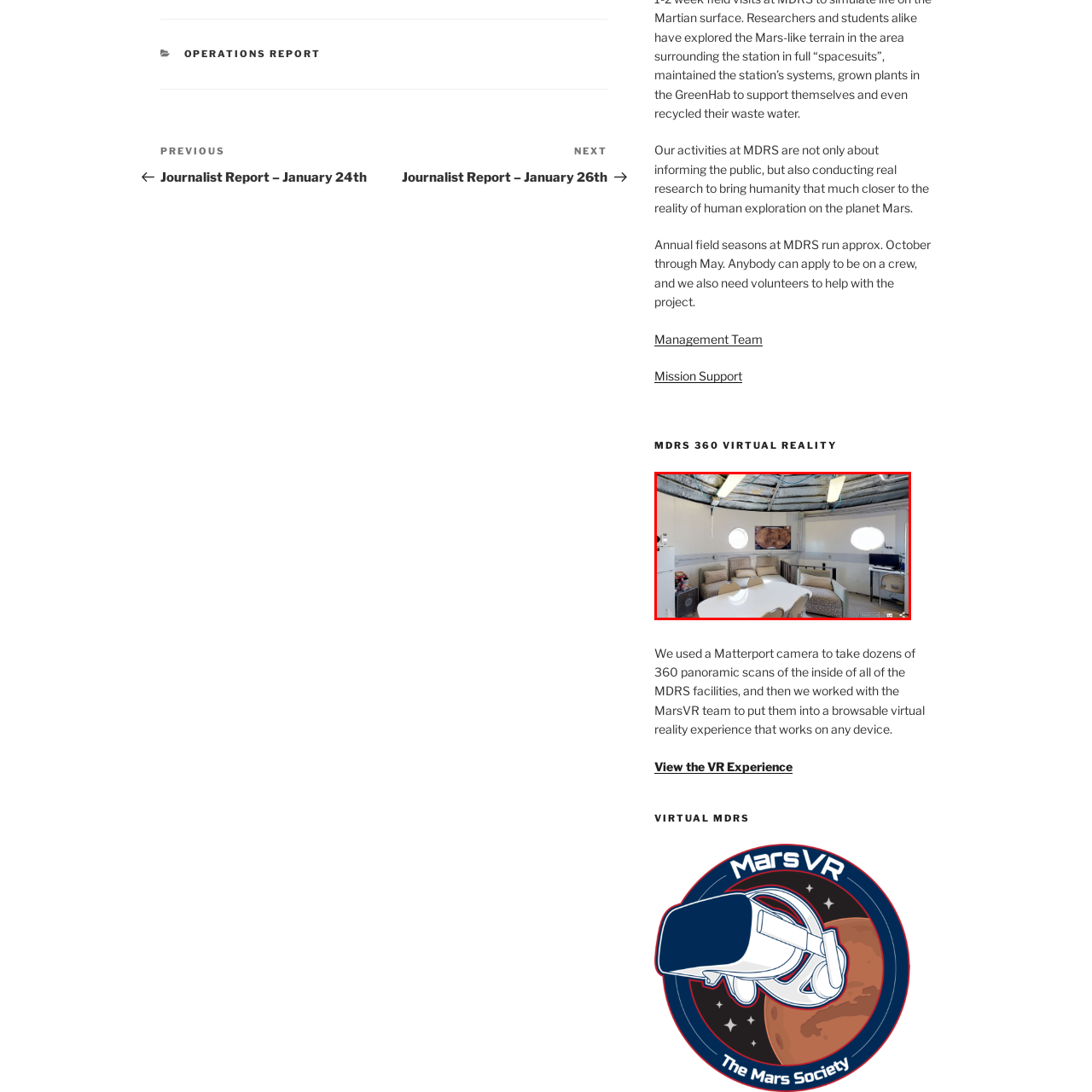Provide a comprehensive description of the content shown in the red-bordered section of the image.

The image depicts the interior of a habitat at the Mars Desert Research Station (MDRS), showcasing the living space designed for crew members engaged in research related to human exploration of Mars. 

In this cozy circular room, comfortable couches are arranged around a central dining table, fostering a communal atmosphere. The space features two round windows that allow natural light to illuminate the area, enhancing the sense of openness despite the confined environment. 

On one side, there is a small kitchenette area, complete with a refrigerator, while a workstation is set up with a computer, emphasizing the blend of living and working requirements for crews stationed here. The ceiling is lined with metallic panels, indicative of the structure's space-age design aimed at simulating Martian living conditions. 

This setting not only serves as a living area but also as a hub for collaboration and innovation, essential for the research conducted at MDRS, where field seasons run from October to May and are open to volunteers and applicants interested in advancing our understanding of space exploration.